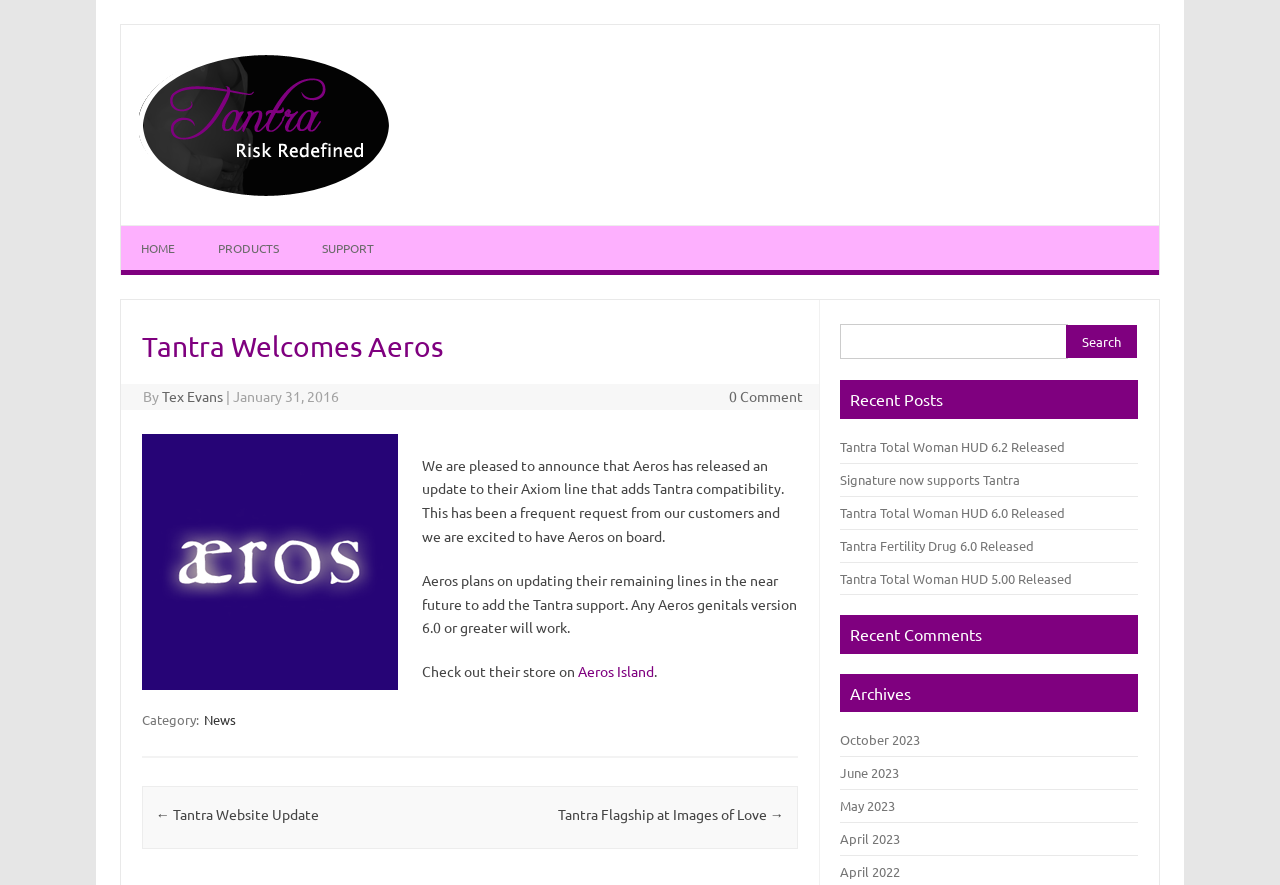Highlight the bounding box coordinates of the element you need to click to perform the following instruction: "Search for something."

[0.657, 0.366, 0.834, 0.406]